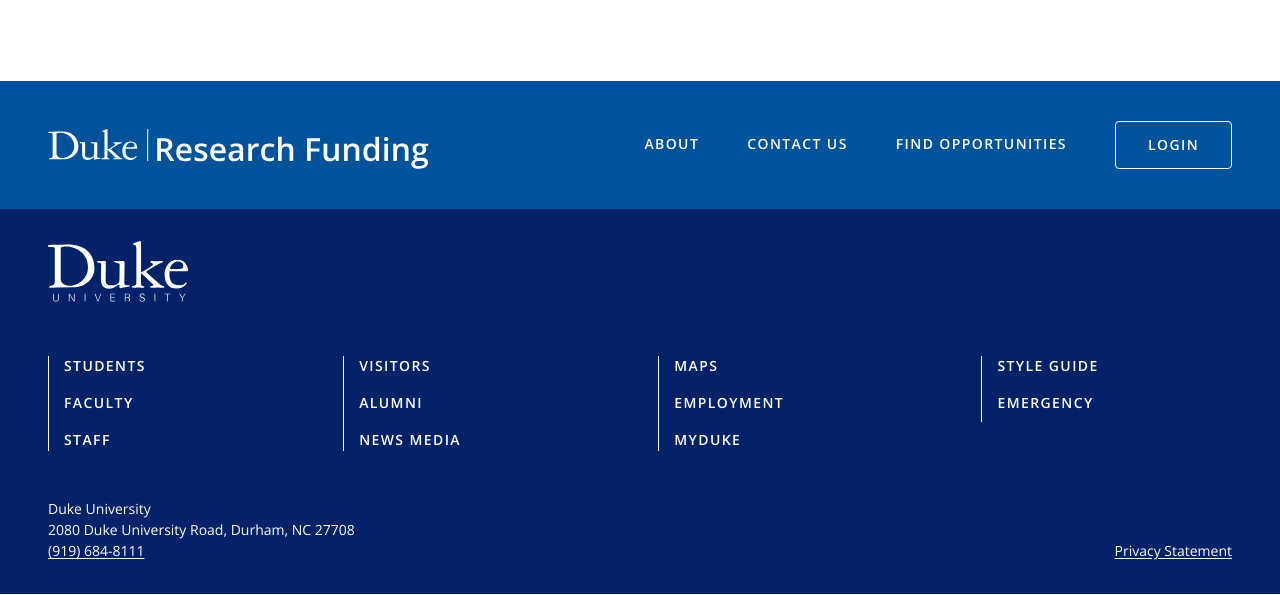Pinpoint the bounding box coordinates for the area that should be clicked to perform the following instruction: "Go to ABOUT page".

[0.503, 0.211, 0.546, 0.277]